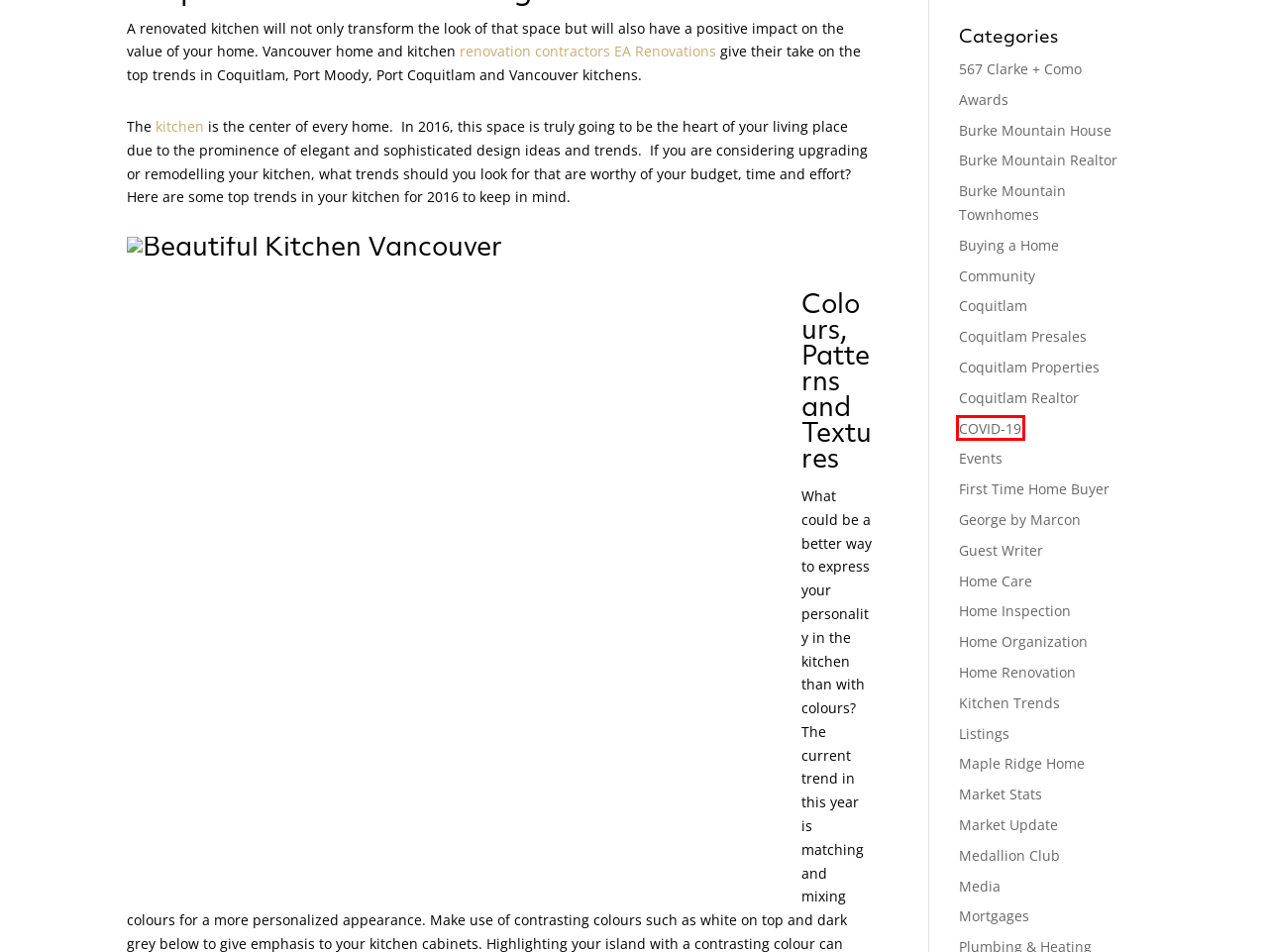You have a screenshot of a webpage with an element surrounded by a red bounding box. Choose the webpage description that best describes the new page after clicking the element inside the red bounding box. Here are the candidates:
A. COVID-19 | Lapp Real Estate Group
B. Community | Lapp Real Estate Group
C. About Us | 604-825-0789 — EA Renovations
D. Home Inspection | Lapp Real Estate Group
E. Market Update | Lapp Real Estate Group
F. Events | Lapp Real Estate Group
G. George by Marcon | Lapp Real Estate Group
H. Maple Ridge Home | Lapp Real Estate Group

A